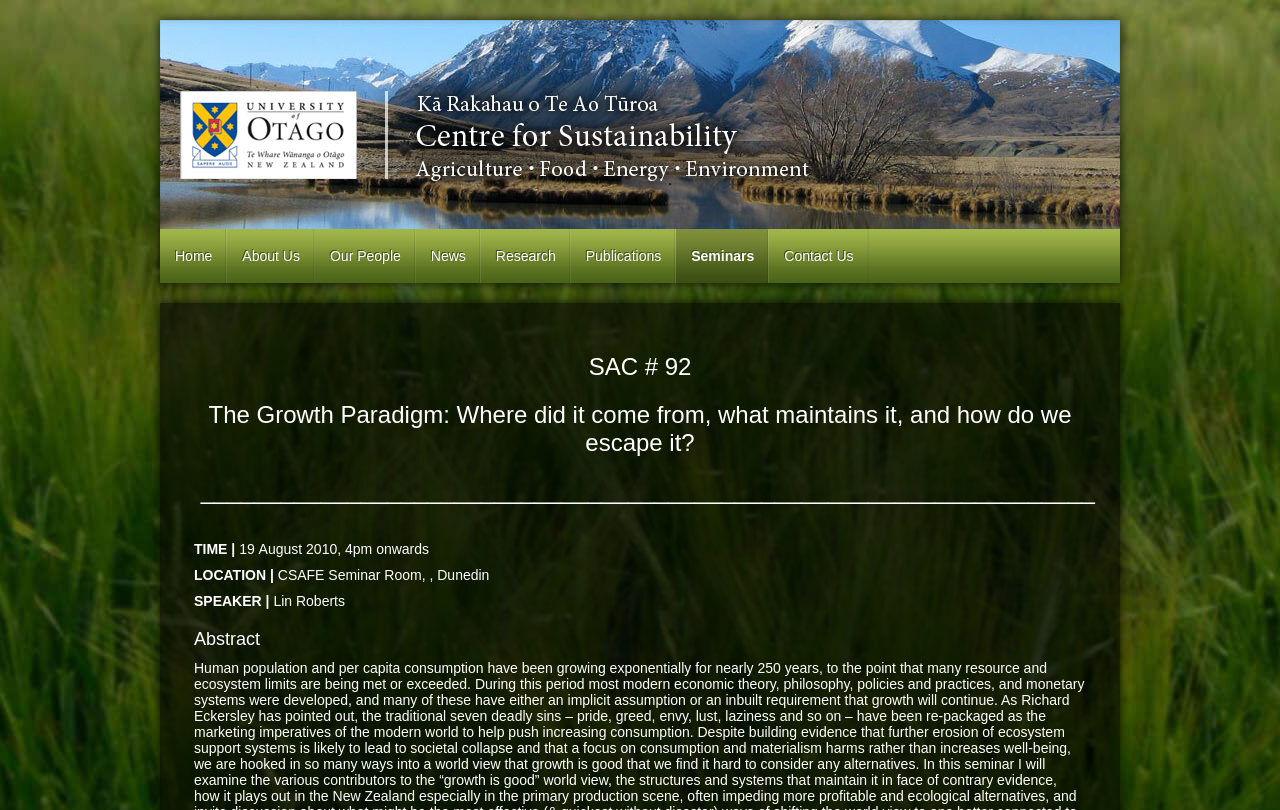Provide a single word or phrase to answer the given question: 
Who is the speaker of the seminar?

Lin Roberts